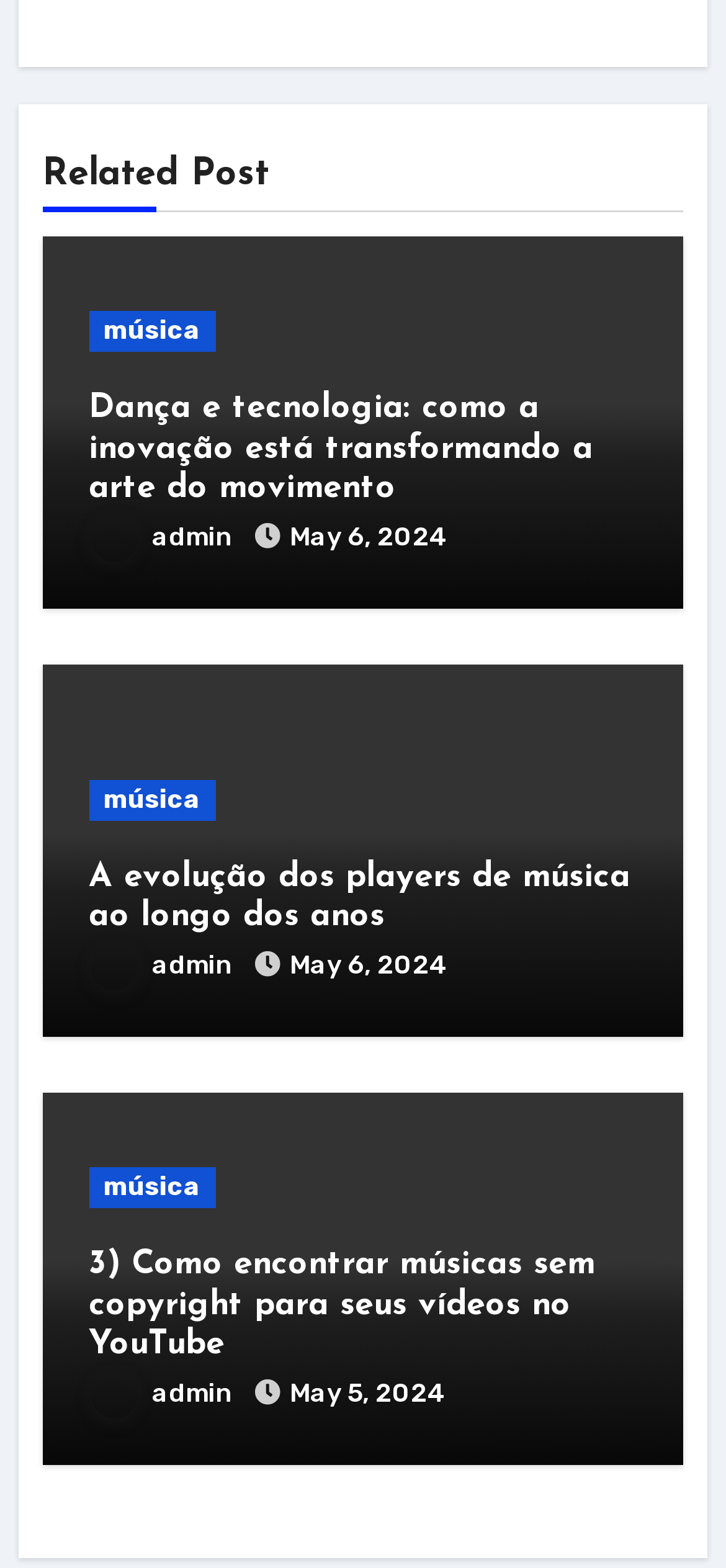Determine the bounding box coordinates of the section to be clicked to follow the instruction: "View the post dated 'May 6, 2024'". The coordinates should be given as four float numbers between 0 and 1, formatted as [left, top, right, bottom].

[0.399, 0.332, 0.617, 0.352]